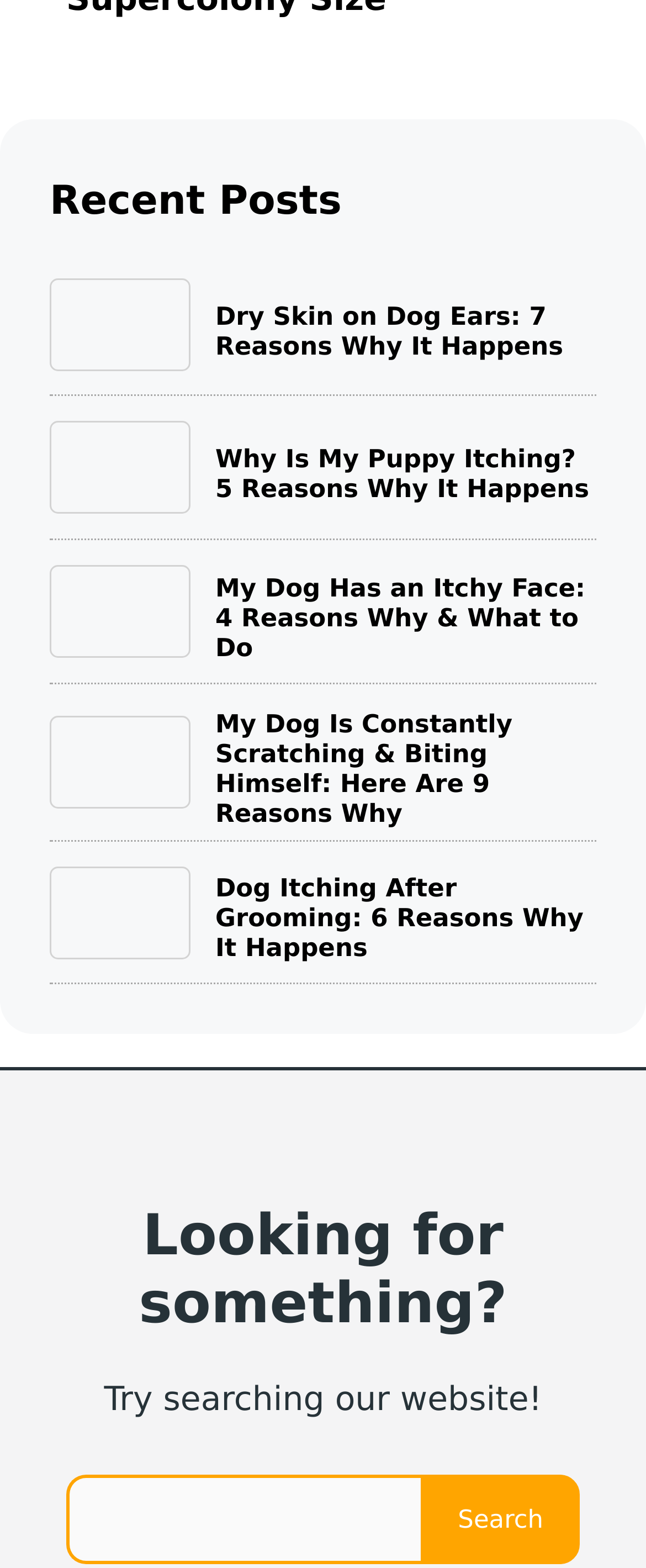Locate the bounding box coordinates of the segment that needs to be clicked to meet this instruction: "Search for something on the website".

[0.103, 0.94, 0.897, 0.997]